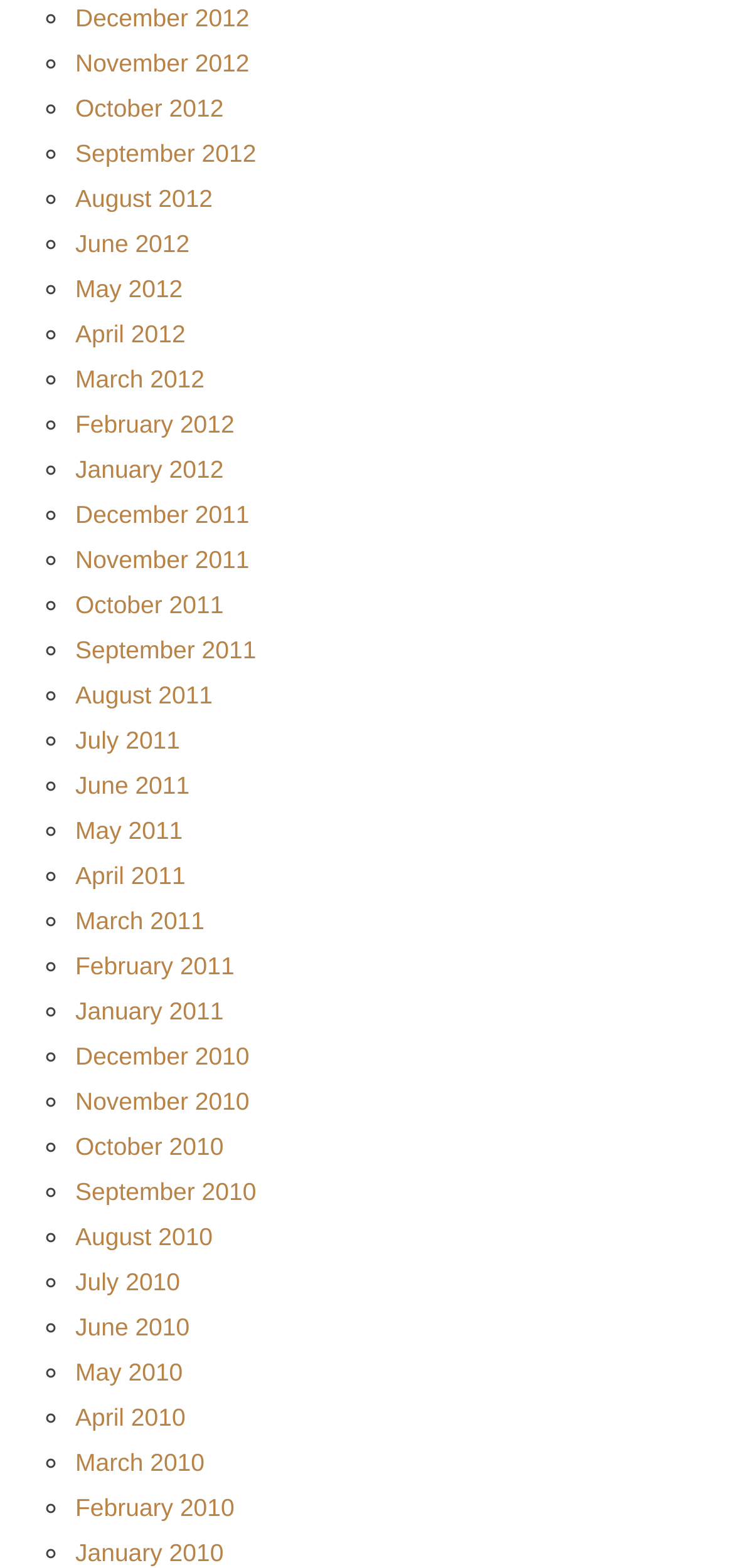Provide a brief response using a word or short phrase to this question:
What is the earliest month listed?

January 2010